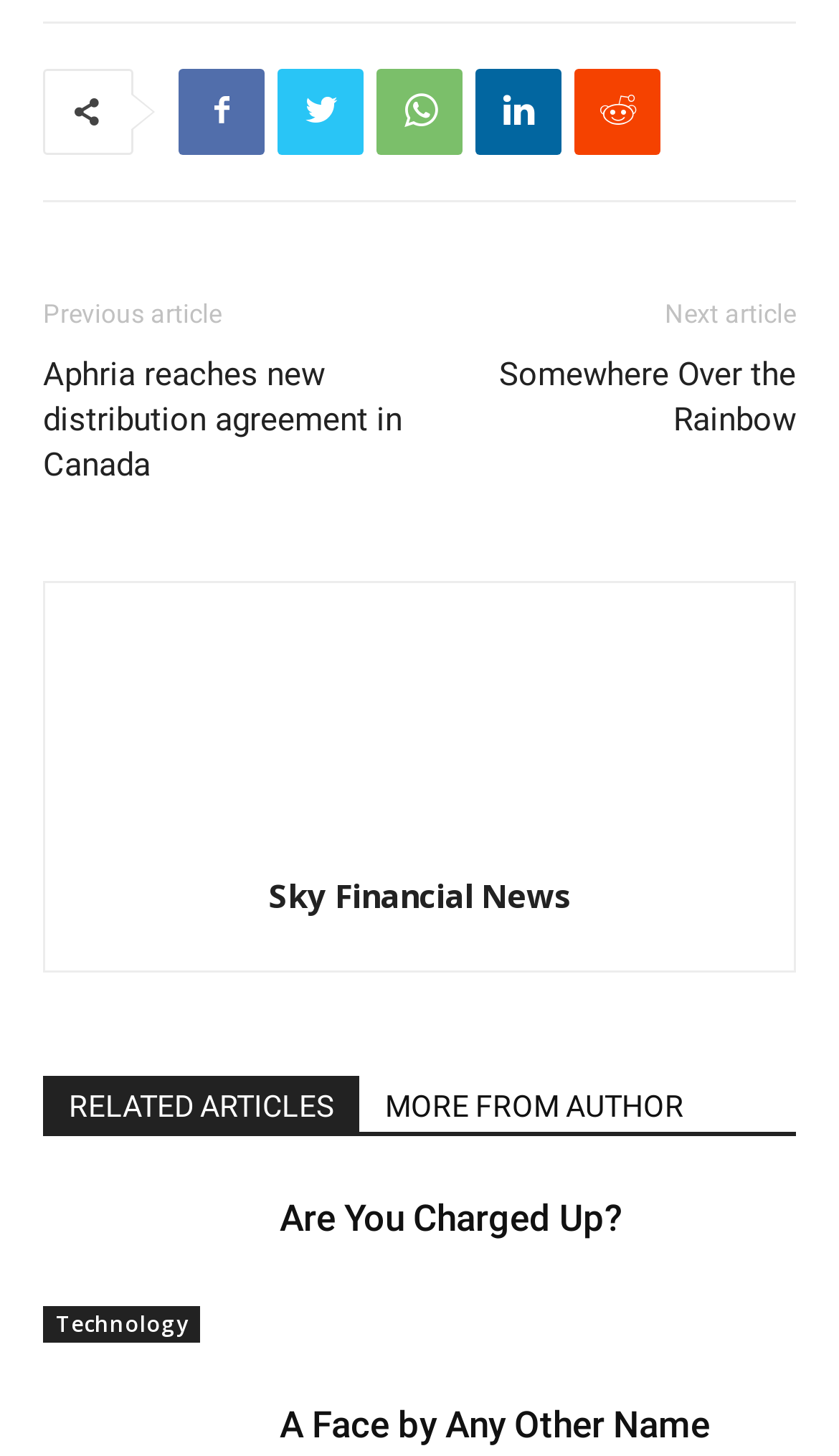Could you determine the bounding box coordinates of the clickable element to complete the instruction: "Check out the article 'Are You Charged Up?'"? Provide the coordinates as four float numbers between 0 and 1, i.e., [left, top, right, bottom].

[0.051, 0.82, 0.308, 0.922]